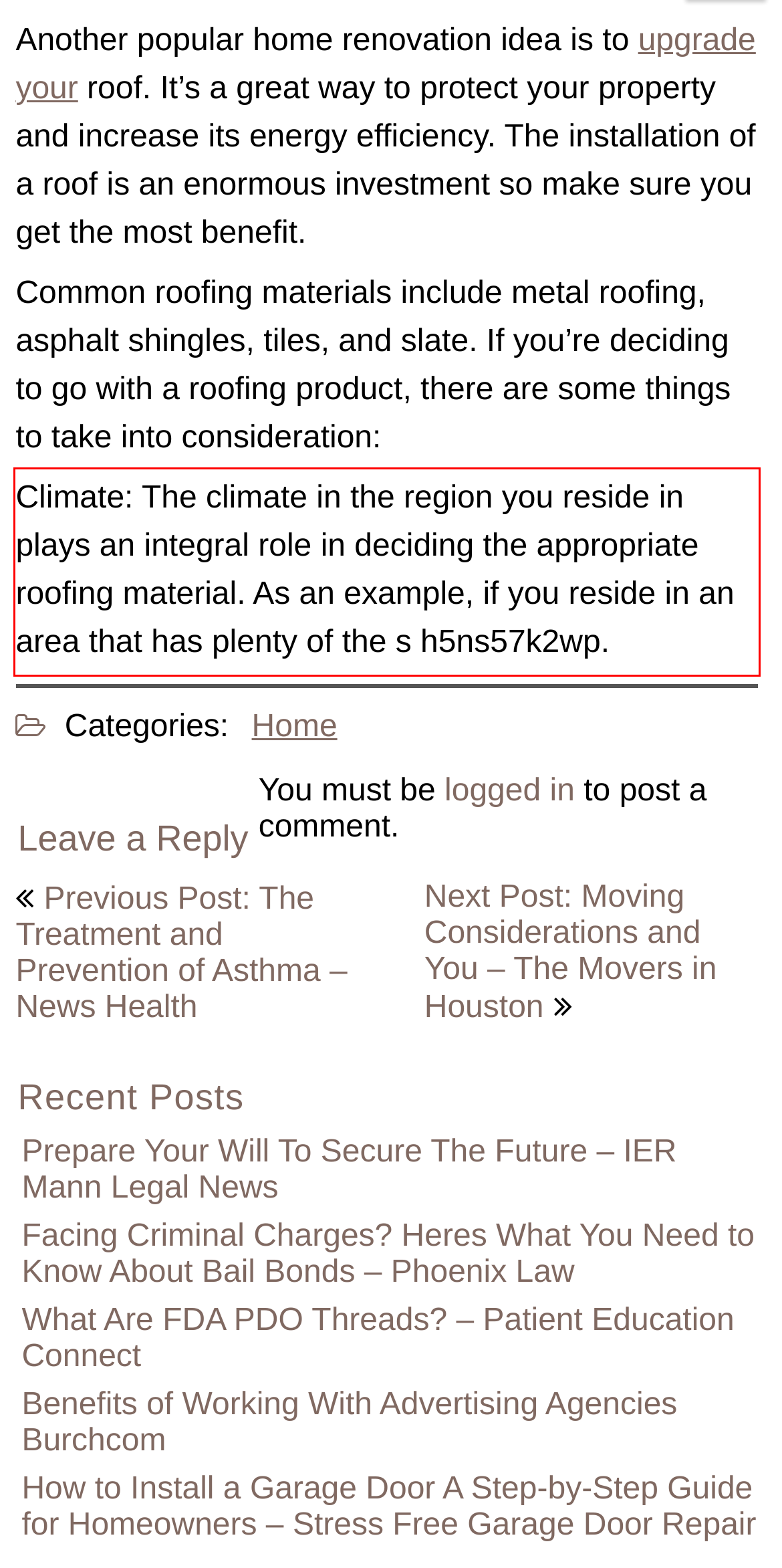From the screenshot of the webpage, locate the red bounding box and extract the text contained within that area.

Climate: The climate in the region you reside in plays an integral role in deciding the appropriate roofing material. As an example, if you reside in an area that has plenty of the s h5ns57k2wp.